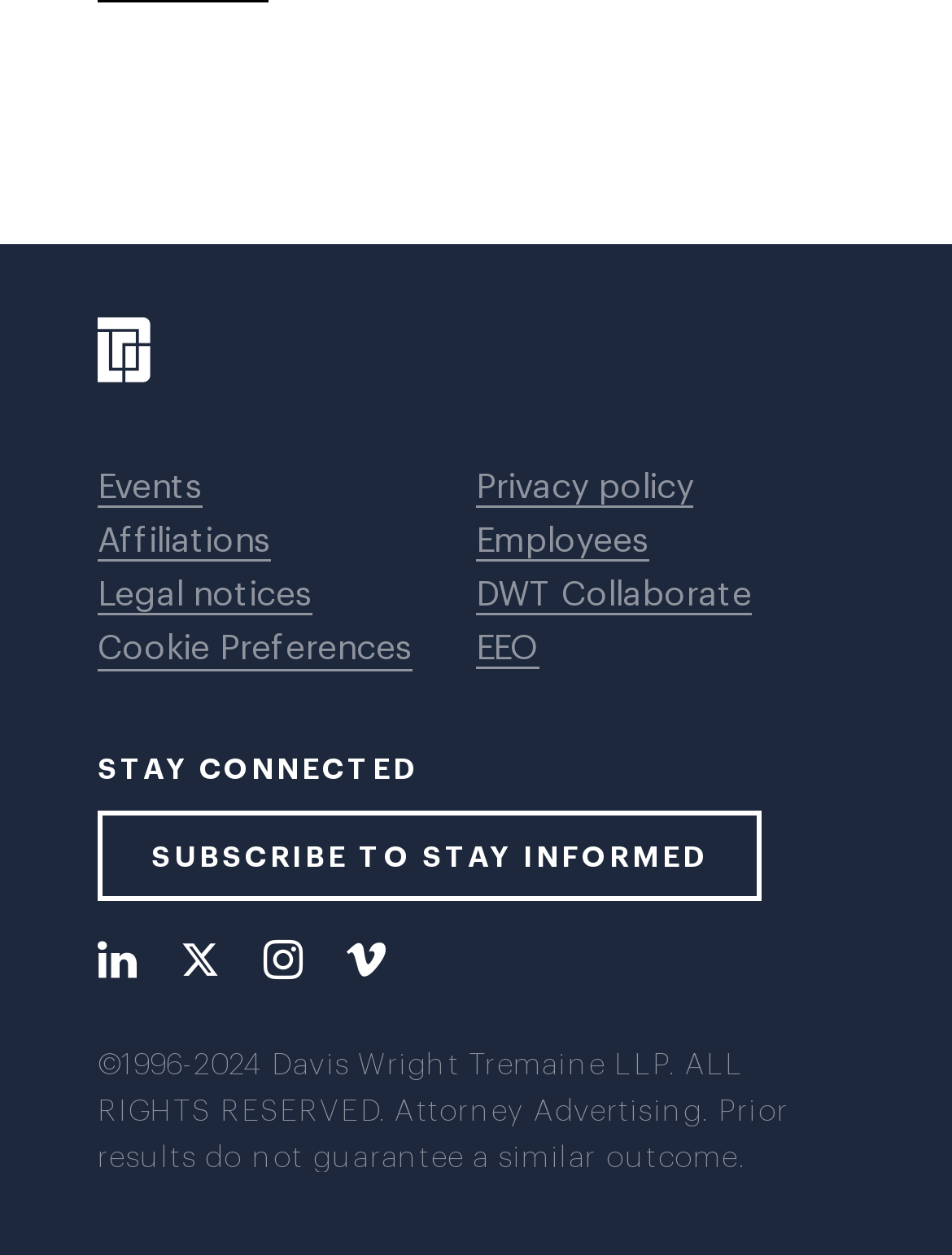How many social media links are there?
From the image, respond with a single word or phrase.

4